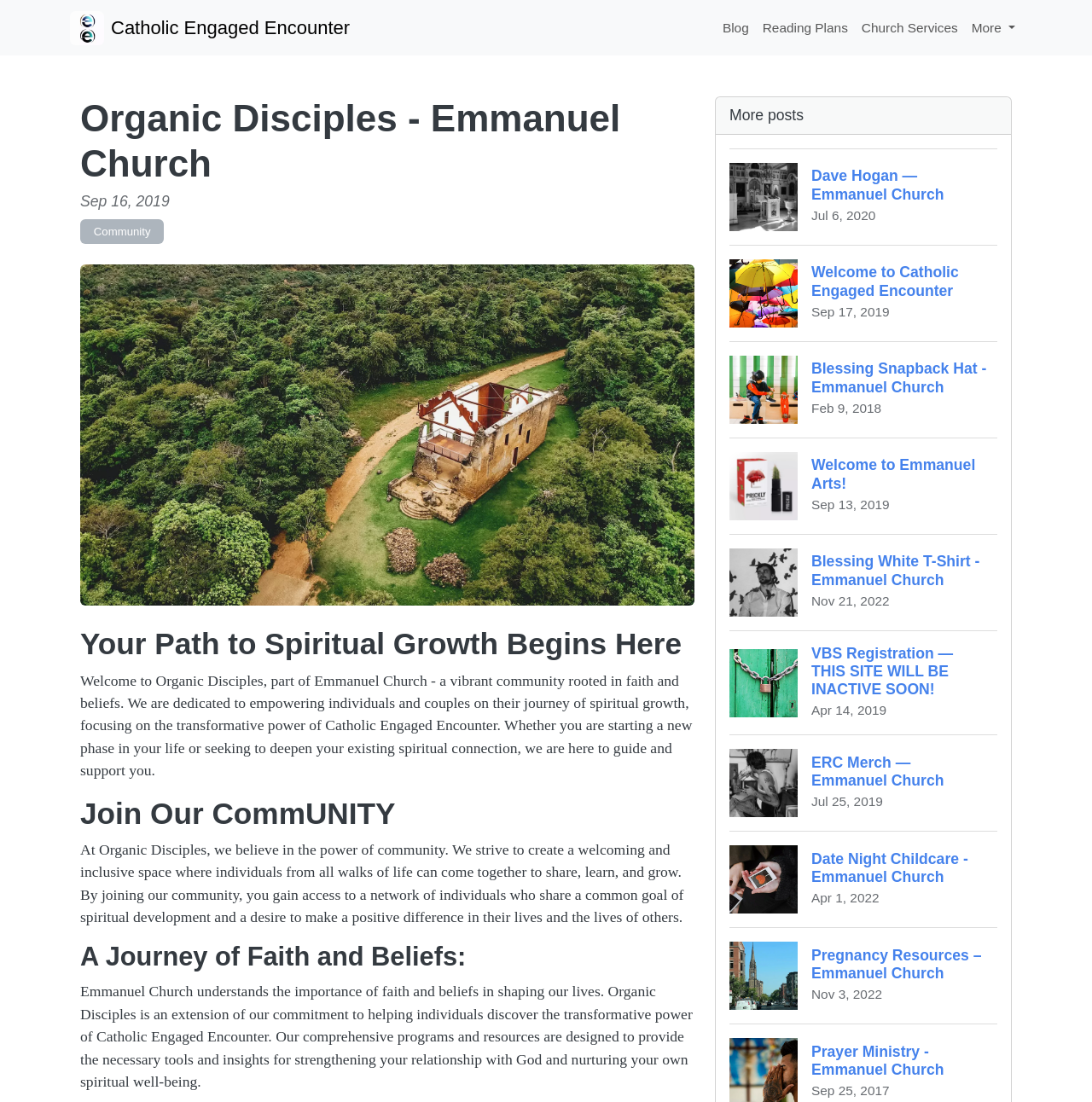Give the bounding box coordinates for this UI element: "Church Services". The coordinates should be four float numbers between 0 and 1, arranged as [left, top, right, bottom].

[0.783, 0.01, 0.883, 0.04]